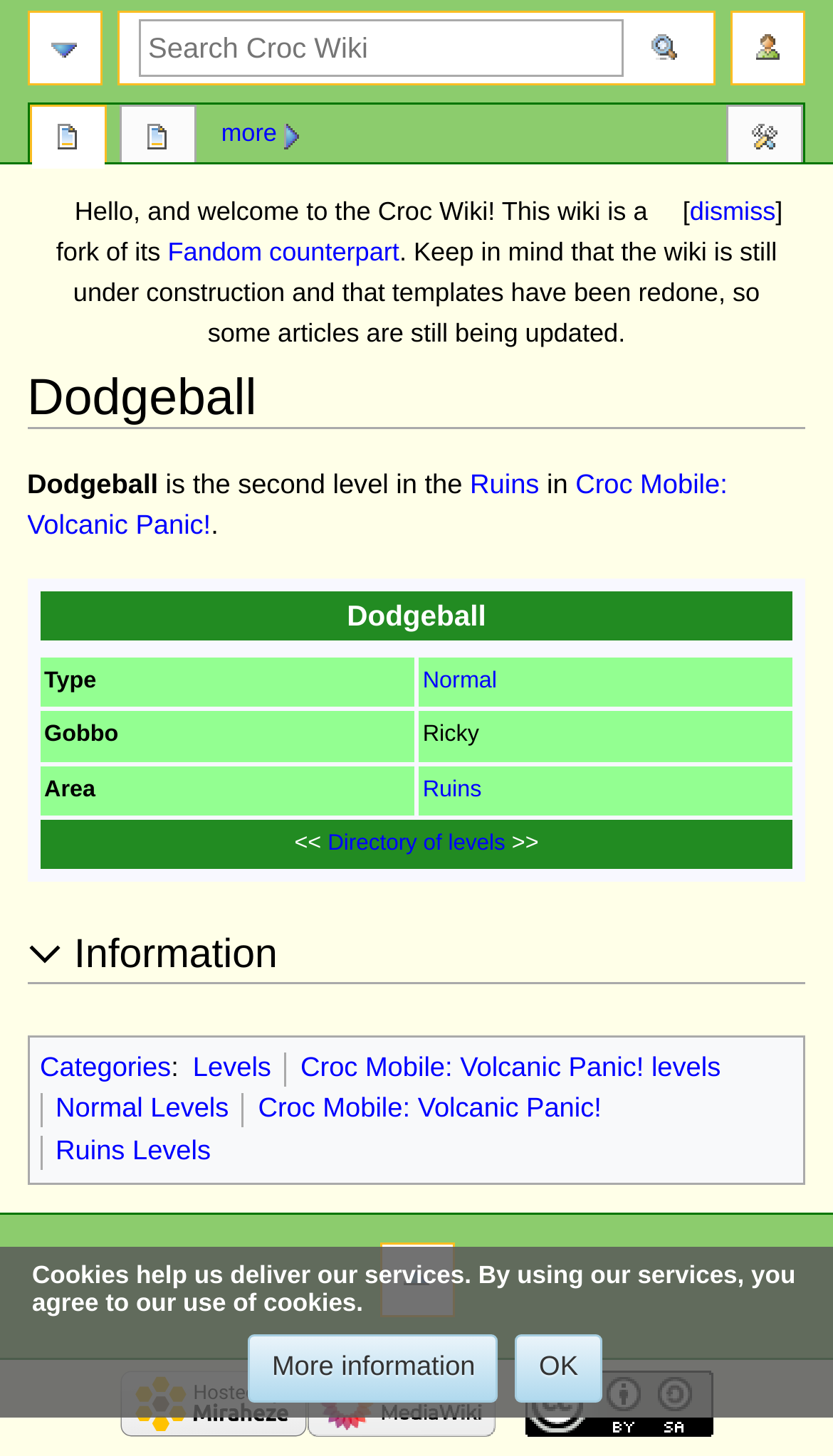What is the purpose of the cookies mentioned at the bottom of the webpage?
Based on the visual details in the image, please answer the question thoroughly.

The question asks for the purpose of the cookies mentioned at the bottom of the webpage. By reading the text at the bottom of the webpage, we can see that it says 'Cookies help us deliver our services'. Therefore, the answer is to deliver services.